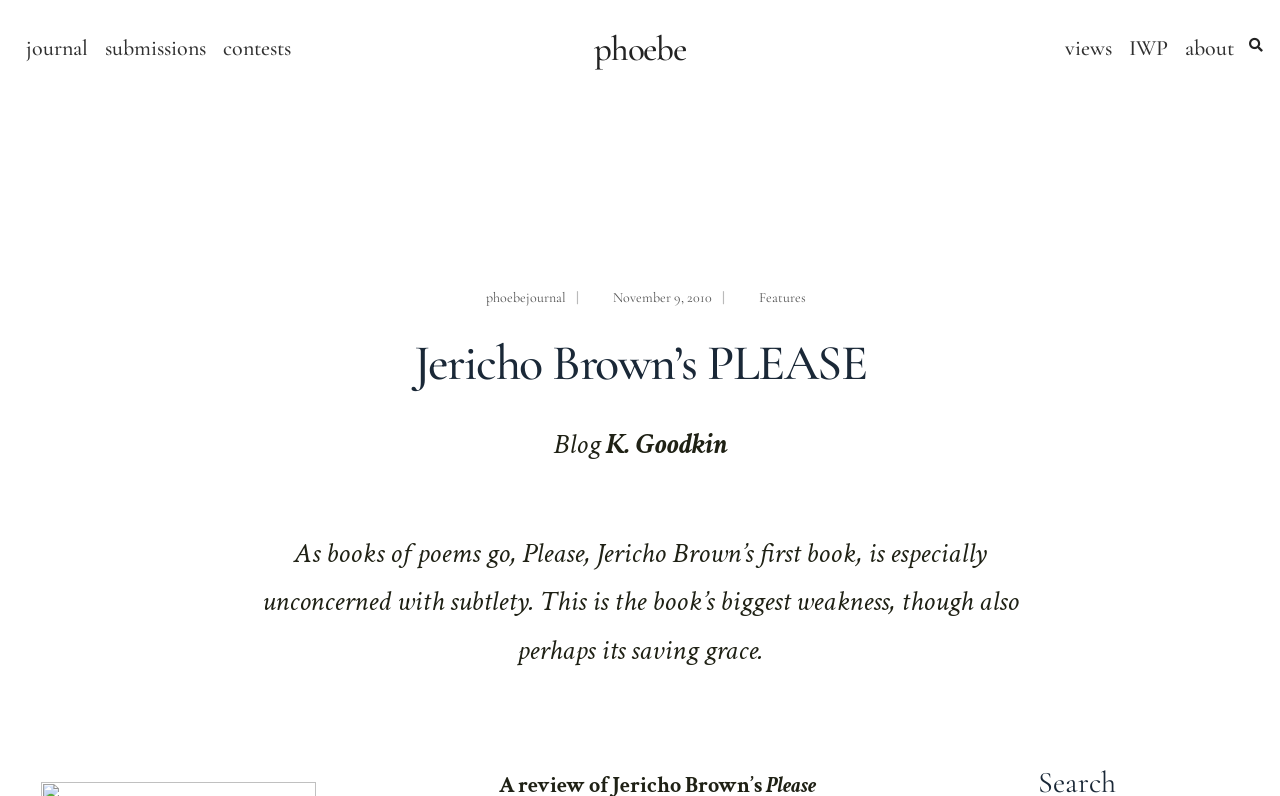Find the bounding box coordinates of the area to click in order to follow the instruction: "view features".

[0.593, 0.363, 0.63, 0.384]